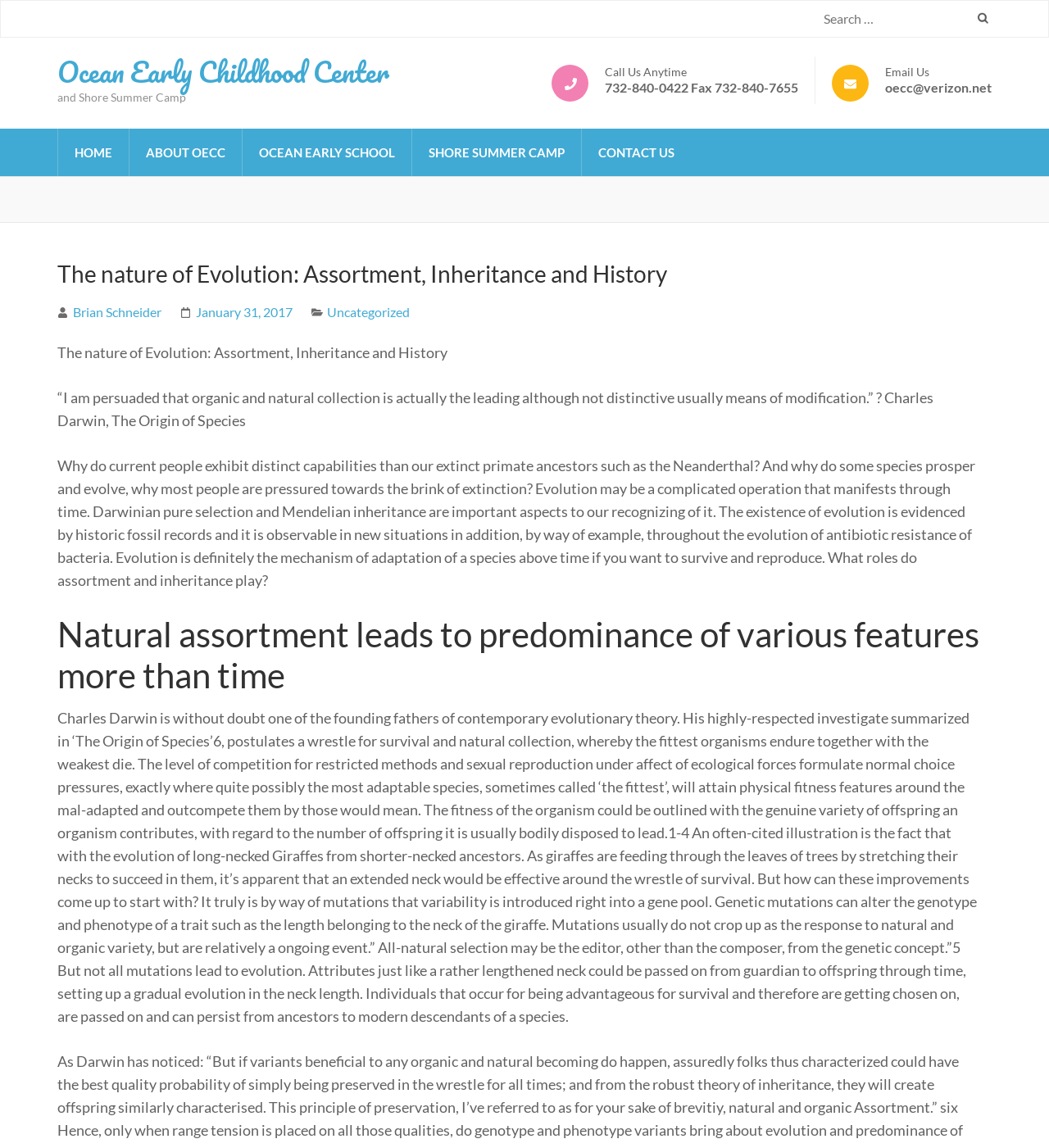Identify the bounding box for the UI element specified in this description: "Ocean Early School". The coordinates must be four float numbers between 0 and 1, formatted as [left, top, right, bottom].

[0.231, 0.112, 0.392, 0.153]